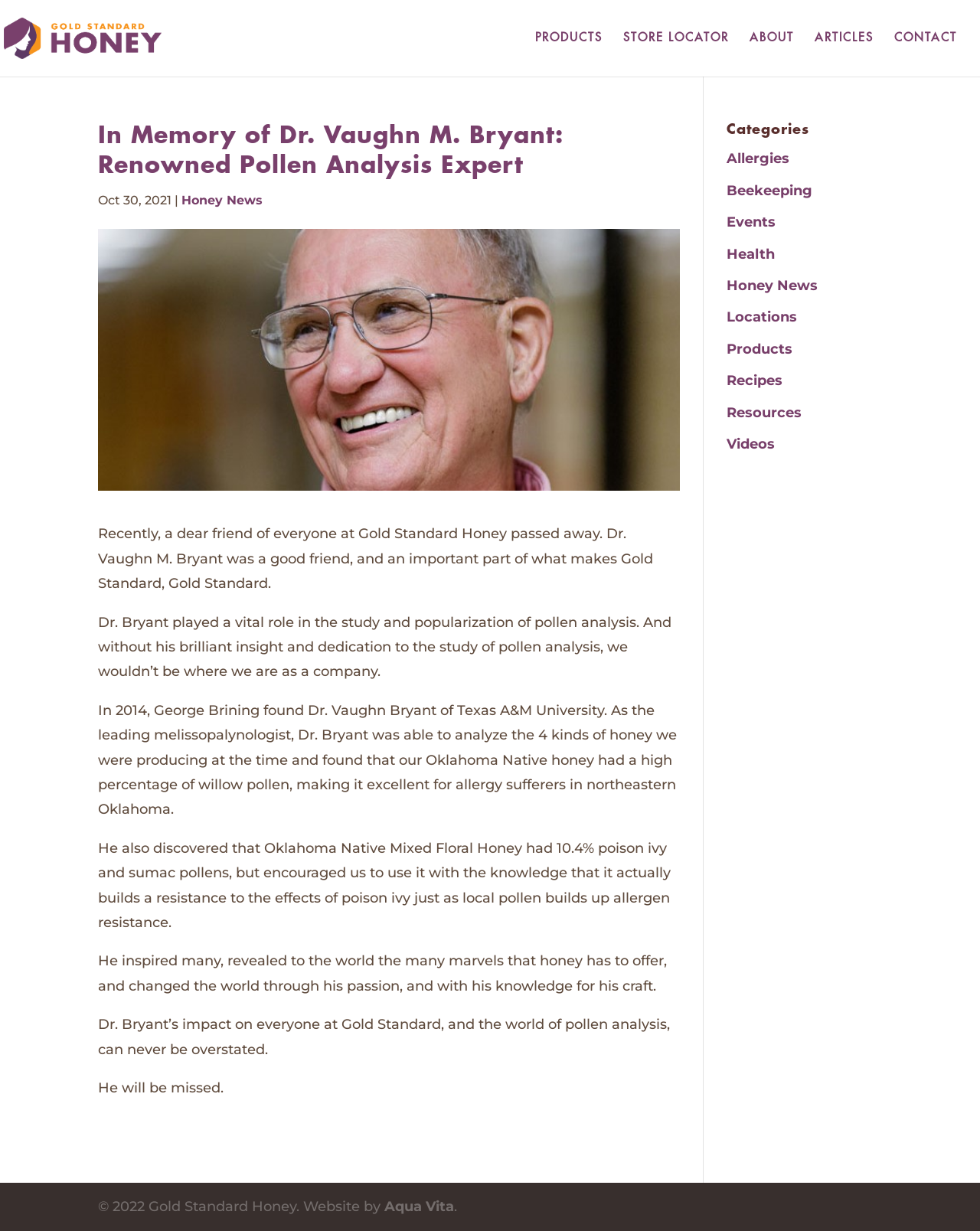Describe the entire webpage, focusing on both content and design.

The webpage is a tribute to Dr. Vaughn M. Bryant, a renowned pollen analysis expert who passed away. At the top left, there is a logo of Gold Standard Honey, accompanied by a link to the website's homepage. Below the logo, there are five navigation links: PRODUCTS, STORE LOCATOR, ABOUT, ARTICLES, and CONTACT, aligned horizontally across the top of the page.

The main content of the page is an article about Dr. Bryant, with a heading that reads "In Memory of Dr. Vaughn M. Bryant: Renowned Pollen Analysis Expert". Below the heading, there is a date "Oct 30, 2021", followed by a link to "Honey News". An image related to Dr. Bryant is displayed below, taking up a significant portion of the page.

The article is divided into several paragraphs, describing Dr. Bryant's contributions to the study and popularization of pollen analysis, his work with Gold Standard Honey, and his impact on the world of pollen analysis. The text is accompanied by several static text elements, including a quote about Dr. Bryant's discovery of the properties of Oklahoma Native honey.

To the right of the article, there is a section titled "Categories", with 10 links to various topics, including Allergies, Beekeeping, Events, and Recipes. These links are aligned vertically, taking up a narrow column on the right side of the page.

At the very bottom of the page, there is a copyright notice, "© 2022 Gold Standard Honey", along with a credit to the website's designer, Aqua Vita.